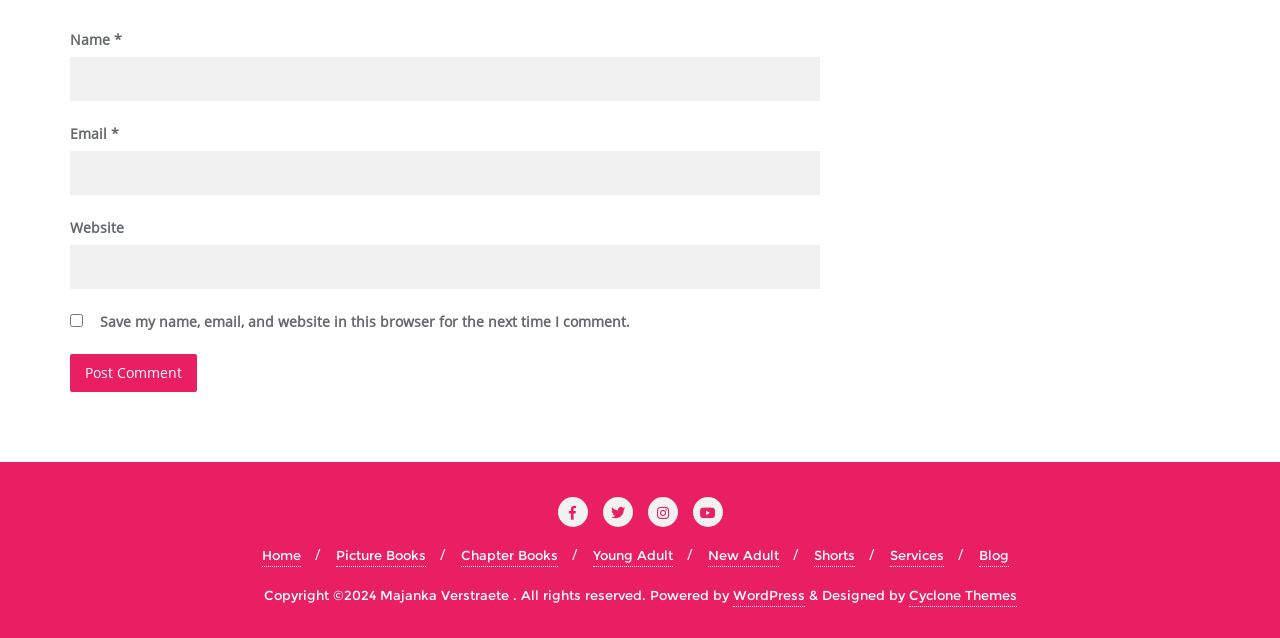Answer succinctly with a single word or phrase:
What is the name of the website designer?

Cyclone Themes